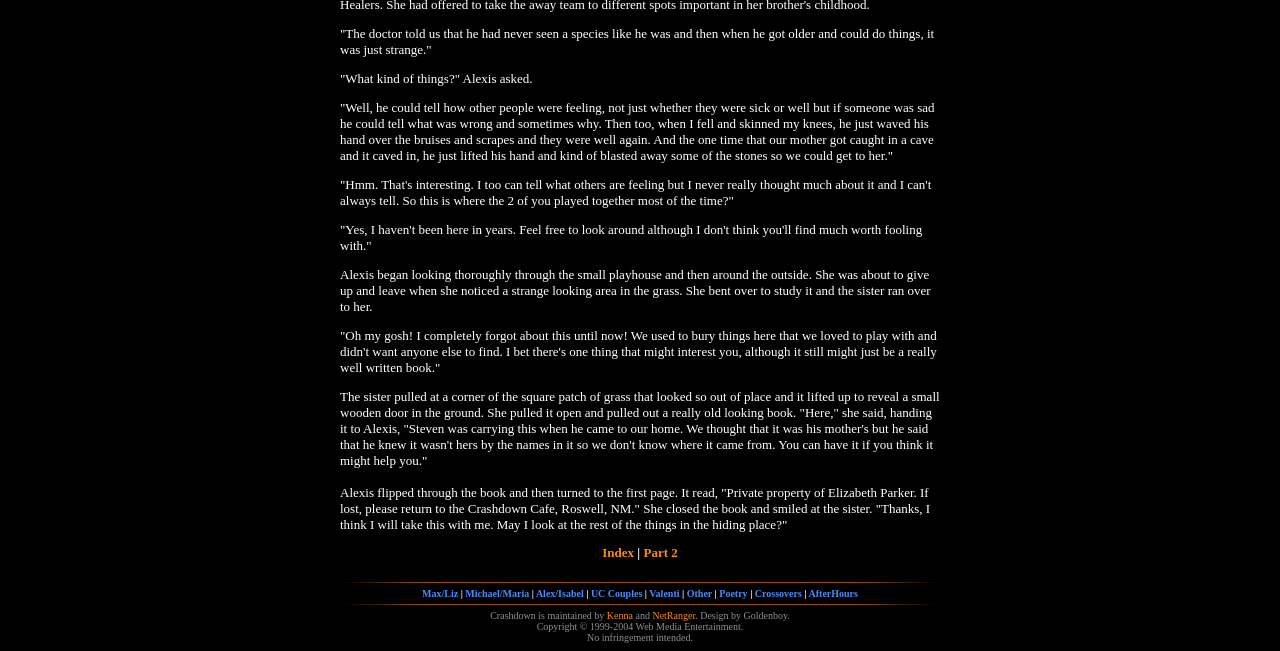What is the year range of the copyright?
Answer briefly with a single word or phrase based on the image.

1999-2004